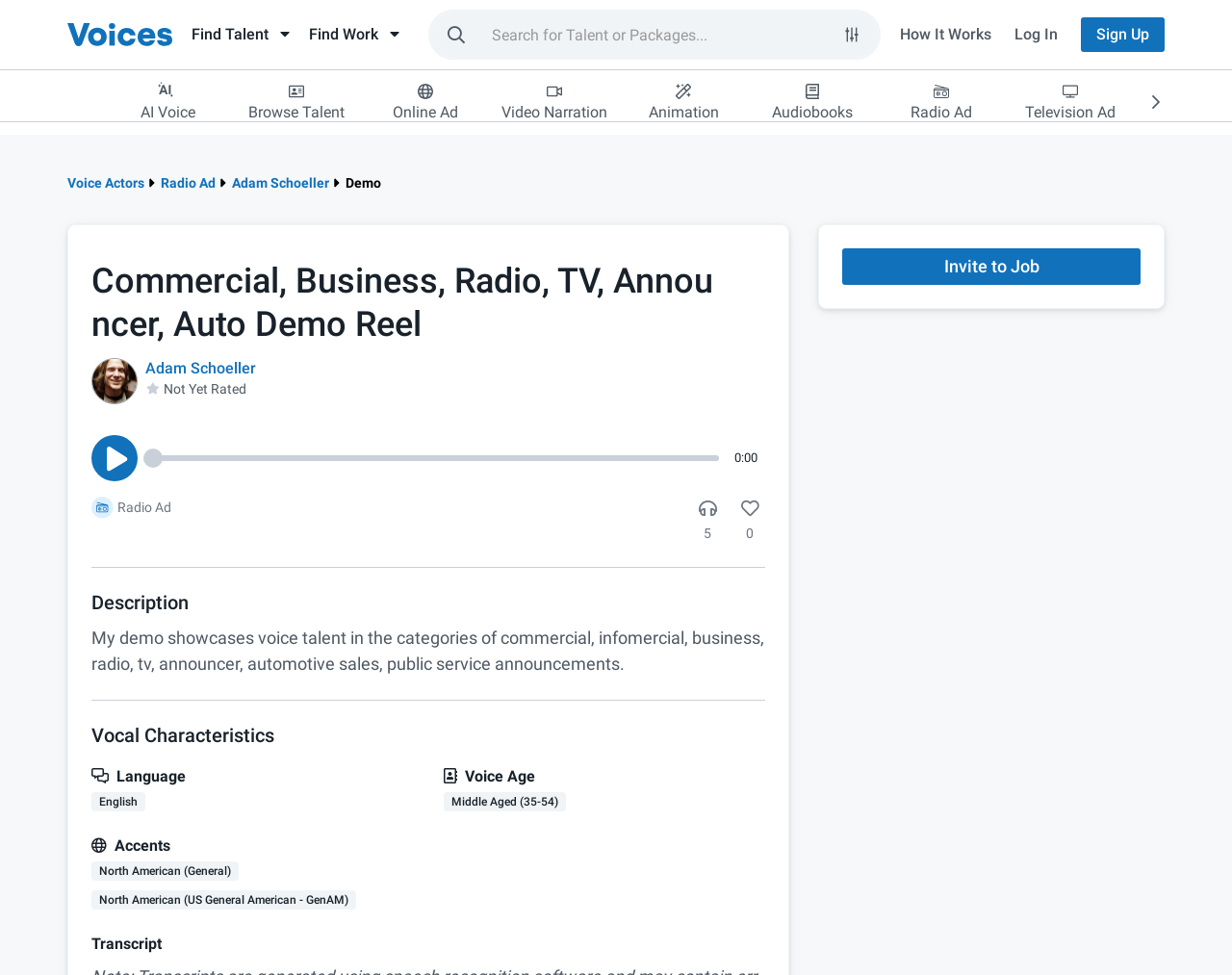Please determine the bounding box coordinates of the element to click in order to execute the following instruction: "View Adam Schoeller's profile". The coordinates should be four float numbers between 0 and 1, specified as [left, top, right, bottom].

[0.118, 0.368, 0.208, 0.388]